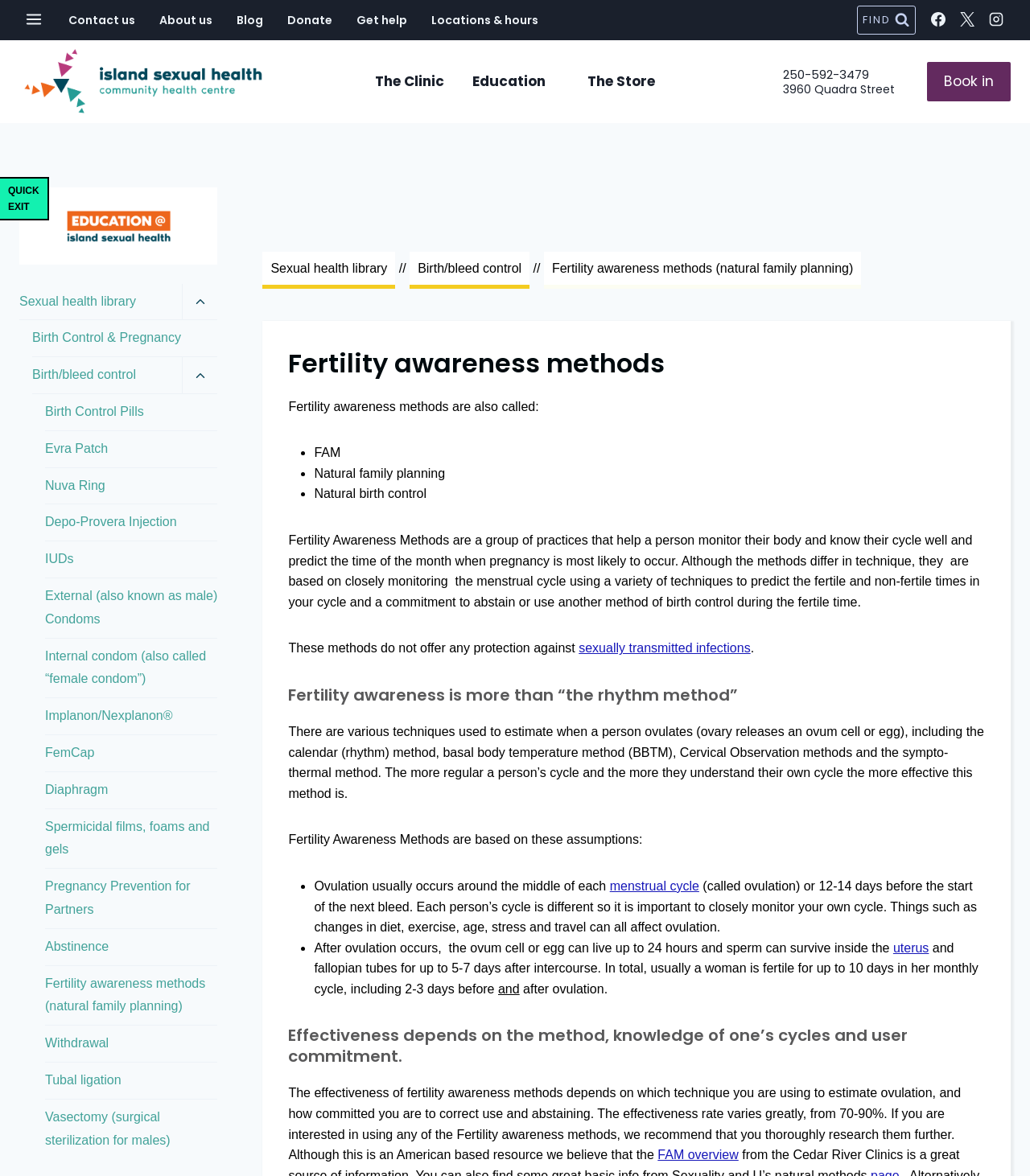How many social media links are there?
Give a one-word or short phrase answer based on the image.

3